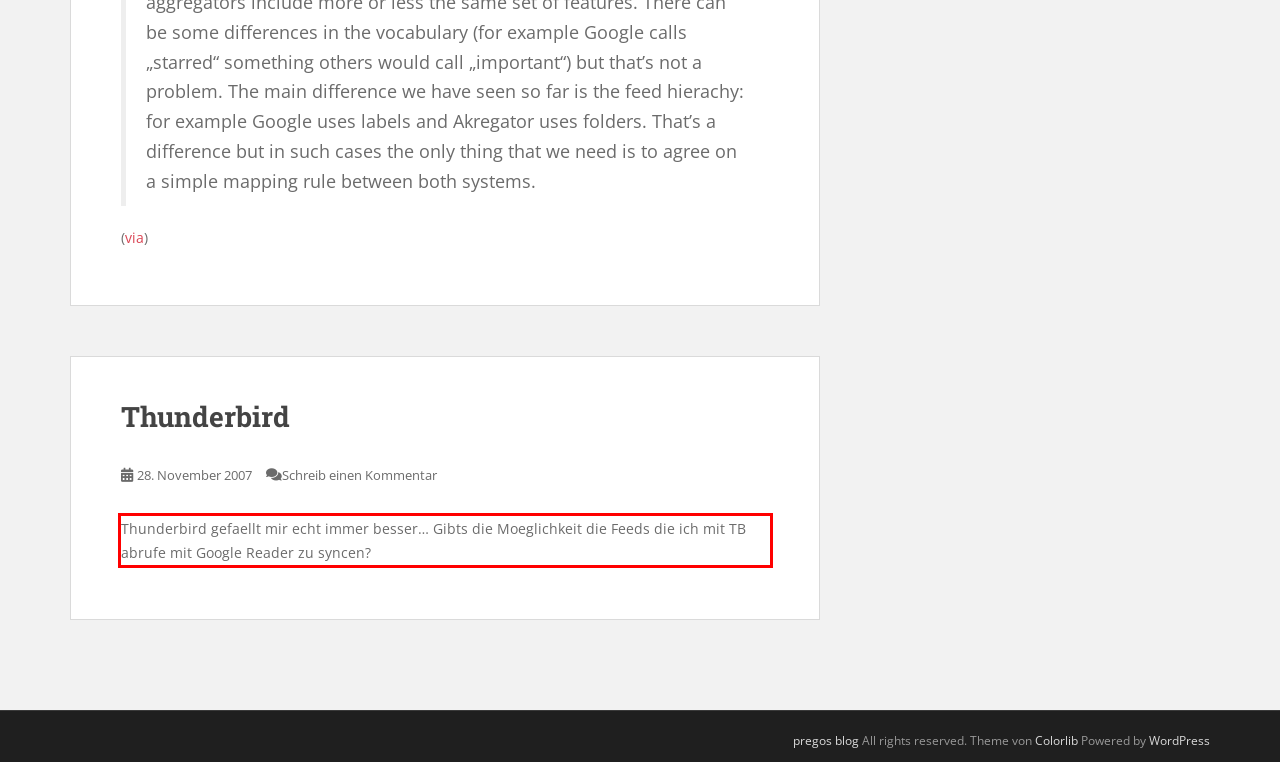Given a screenshot of a webpage with a red bounding box, extract the text content from the UI element inside the red bounding box.

Thunderbird gefaellt mir echt immer besser… Gibts die Moeglichkeit die Feeds die ich mit TB abrufe mit Google Reader zu syncen?